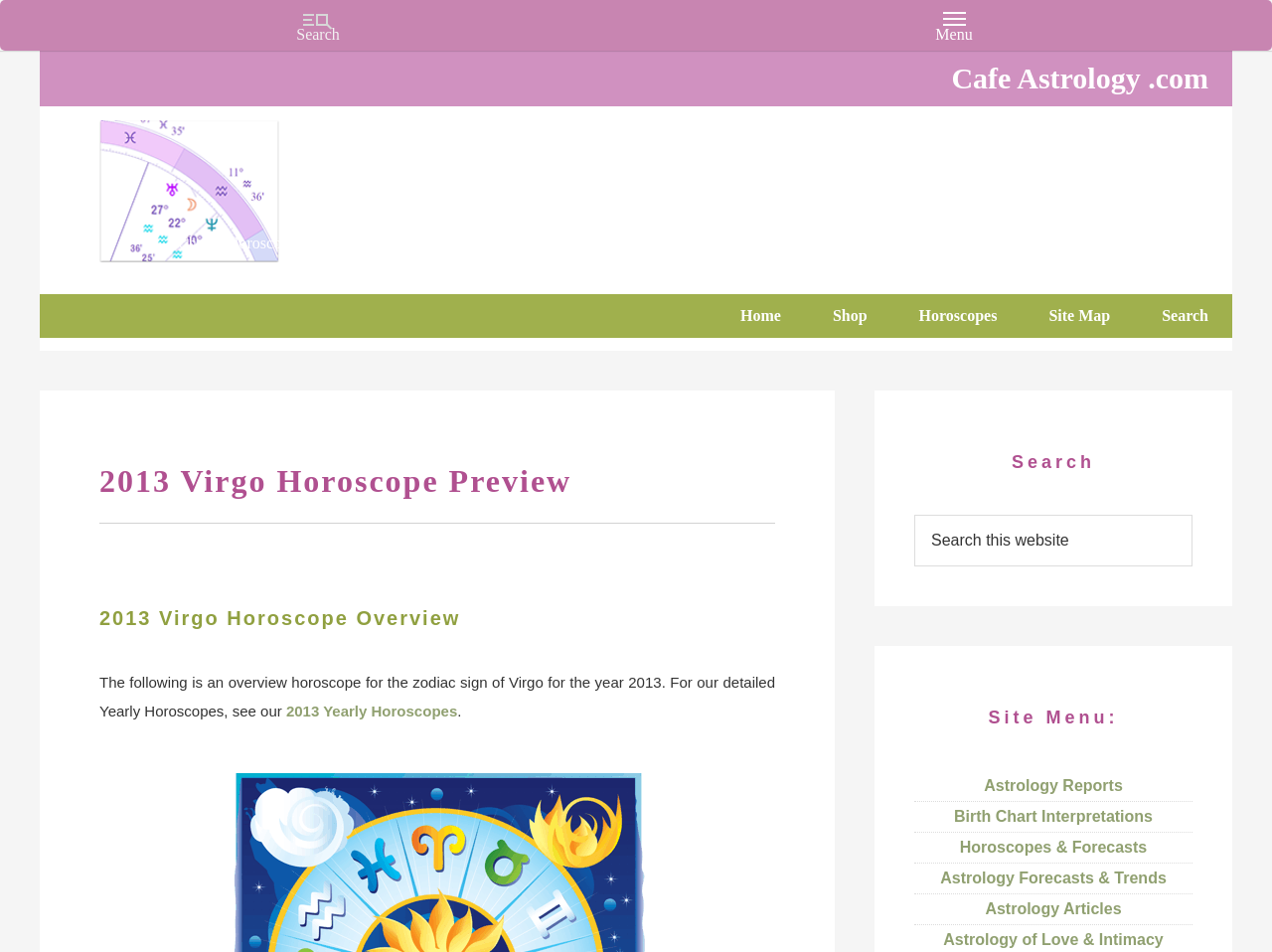For the following element description, predict the bounding box coordinates in the format (top-left x, top-left y, bottom-right x, bottom-right y). All values should be floating point numbers between 0 and 1. Description: Horoscopes

[0.704, 0.309, 0.803, 0.355]